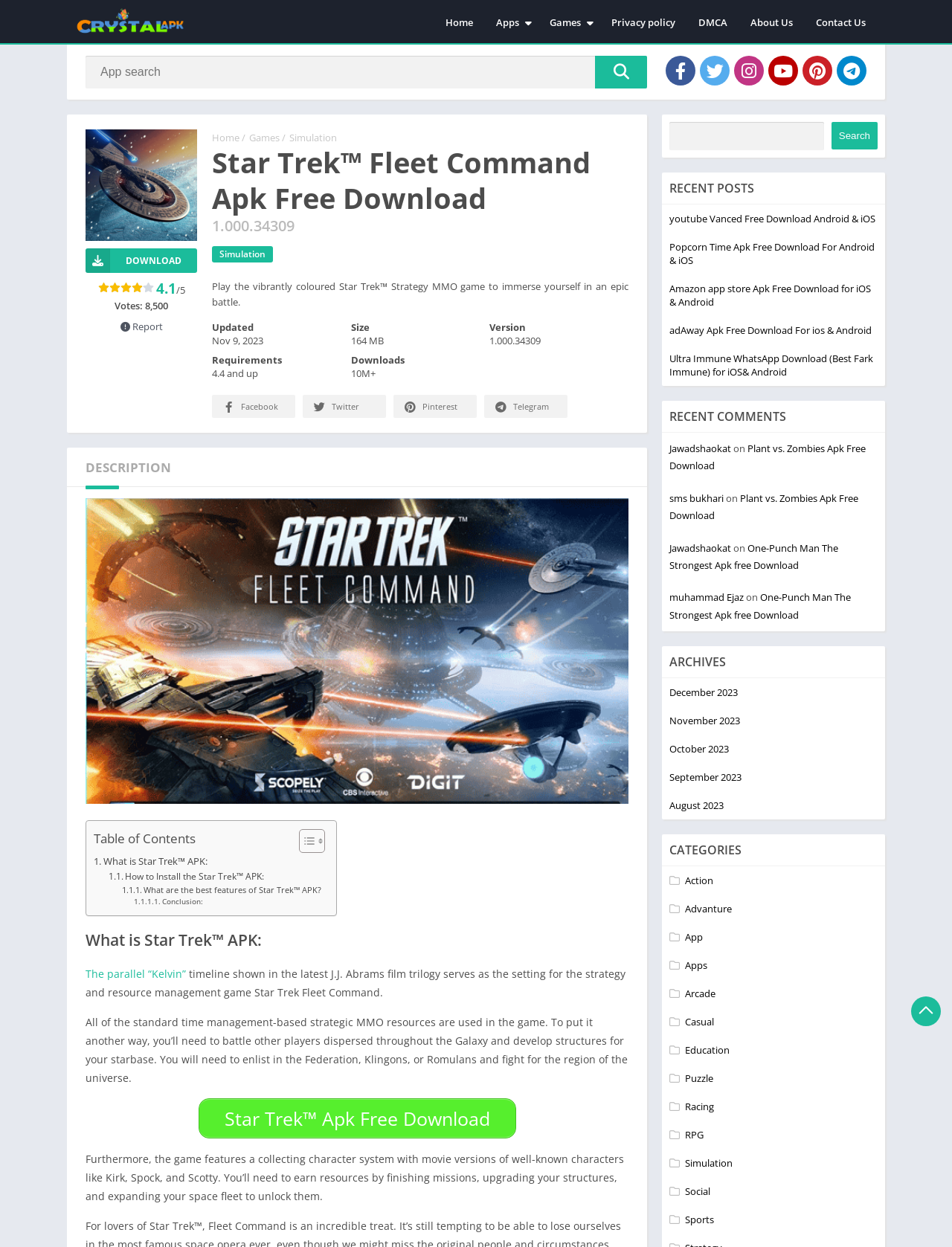Please specify the bounding box coordinates of the region to click in order to perform the following instruction: "Get more information on NCEA".

None